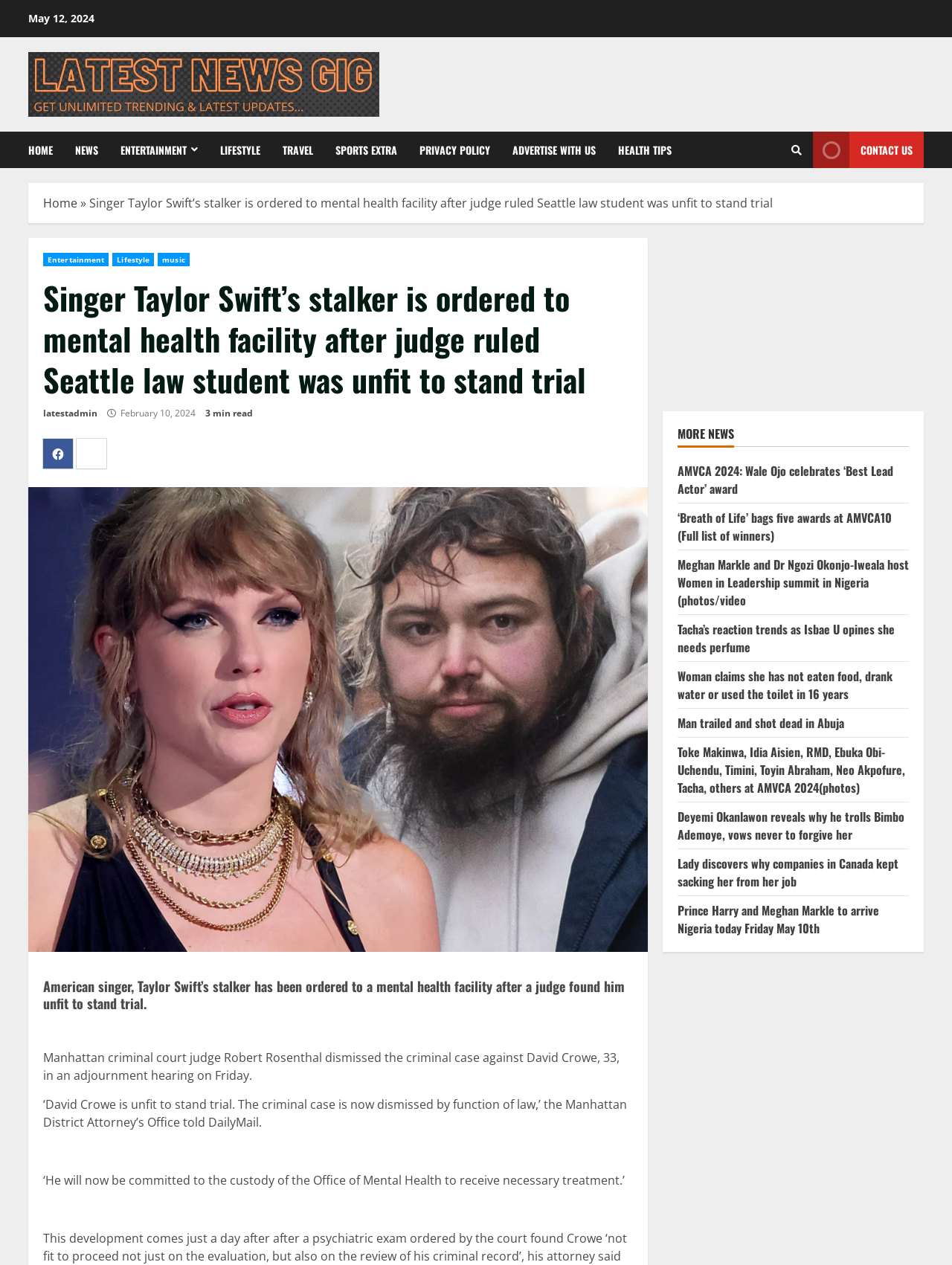Determine the bounding box coordinates of the clickable element necessary to fulfill the instruction: "Read more about Entertainment". Provide the coordinates as four float numbers within the 0 to 1 range, i.e., [left, top, right, bottom].

[0.045, 0.2, 0.114, 0.211]